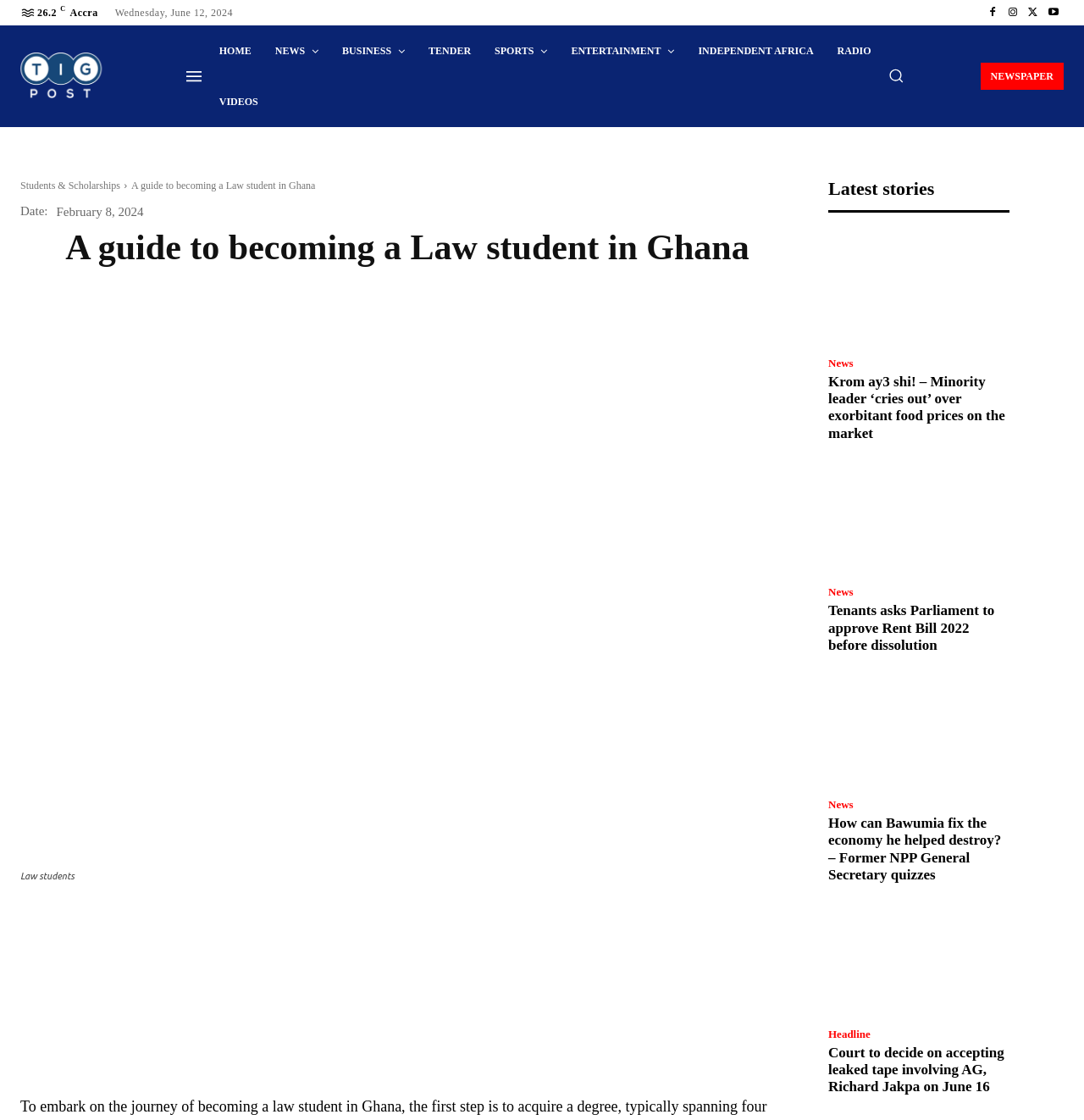Observe the image and answer the following question in detail: How many social media links are at the bottom of the webpage?

I counted the social media links at the bottom of the webpage, which are Facebook, Twitter, Linkedin, Email, and Copy URL, and found that there are 5 links in total.